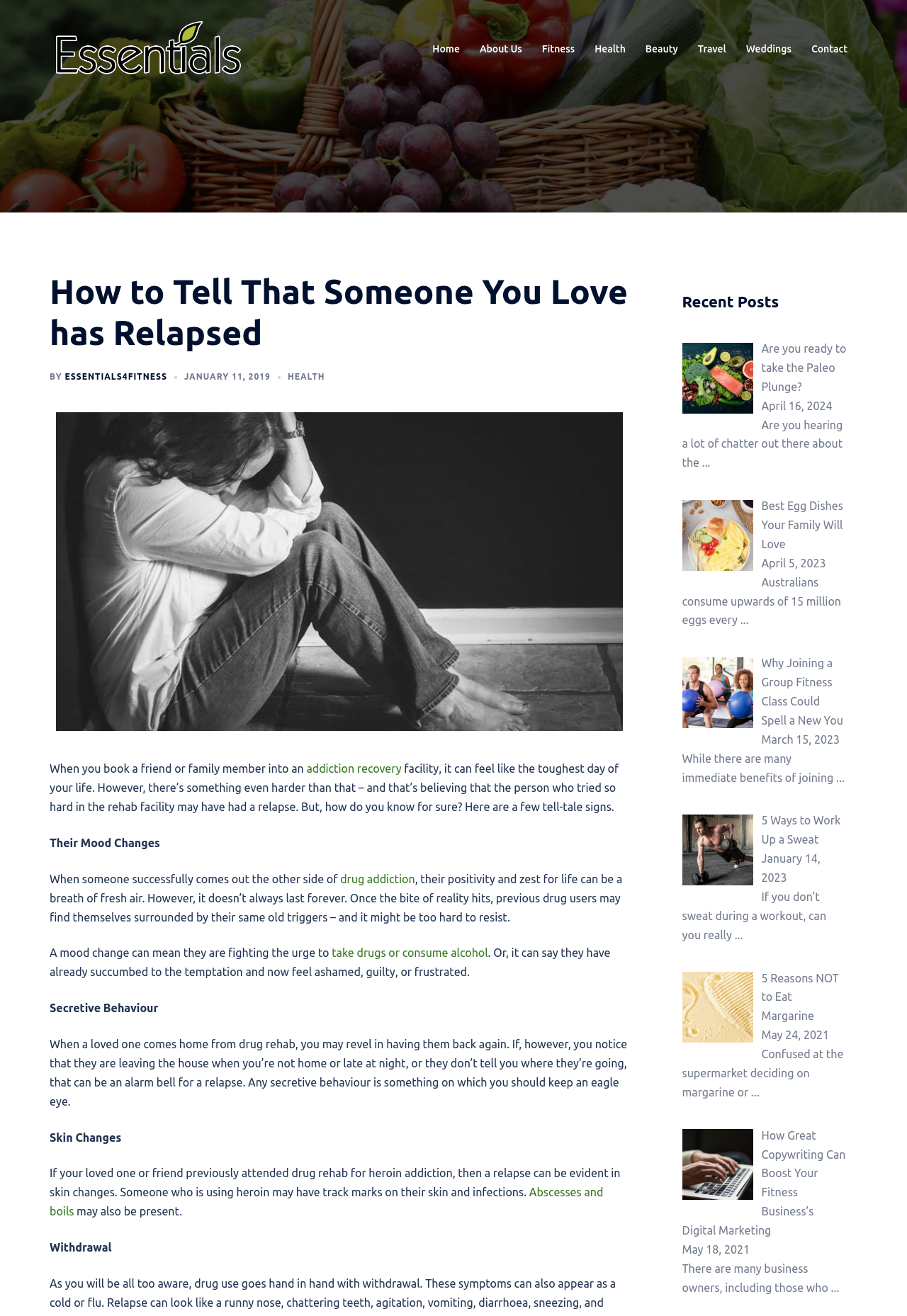Give an in-depth explanation of the webpage layout and content.

The webpage is about a blog post titled "How to Tell That Someone You Love has Relapsed – Essentials 4 Fitness". At the top, there is a header section with a logo and a navigation menu with links to "Home", "About Us", "Fitness", "Health", "Beauty", "Travel", "Weddings", and "Contact". Below the header, there is a large image related to the blog post.

The main content of the blog post is divided into sections, each with a heading and a block of text. The first section explains the challenges of recognizing when someone has relapsed after attending a drug rehab facility. The subsequent sections discuss various signs of relapse, including mood changes, secretive behavior, and skin changes.

To the right of the main content, there is a sidebar with a heading "Recent Posts" and a list of links to other blog posts, each with a title, a date, and a brief summary. The posts are about various topics, including fitness, health, and food.

Throughout the webpage, there are several images, including the logo, the image related to the blog post, and thumbnails for the recent posts. The overall layout is clean and easy to navigate, with clear headings and concise text.